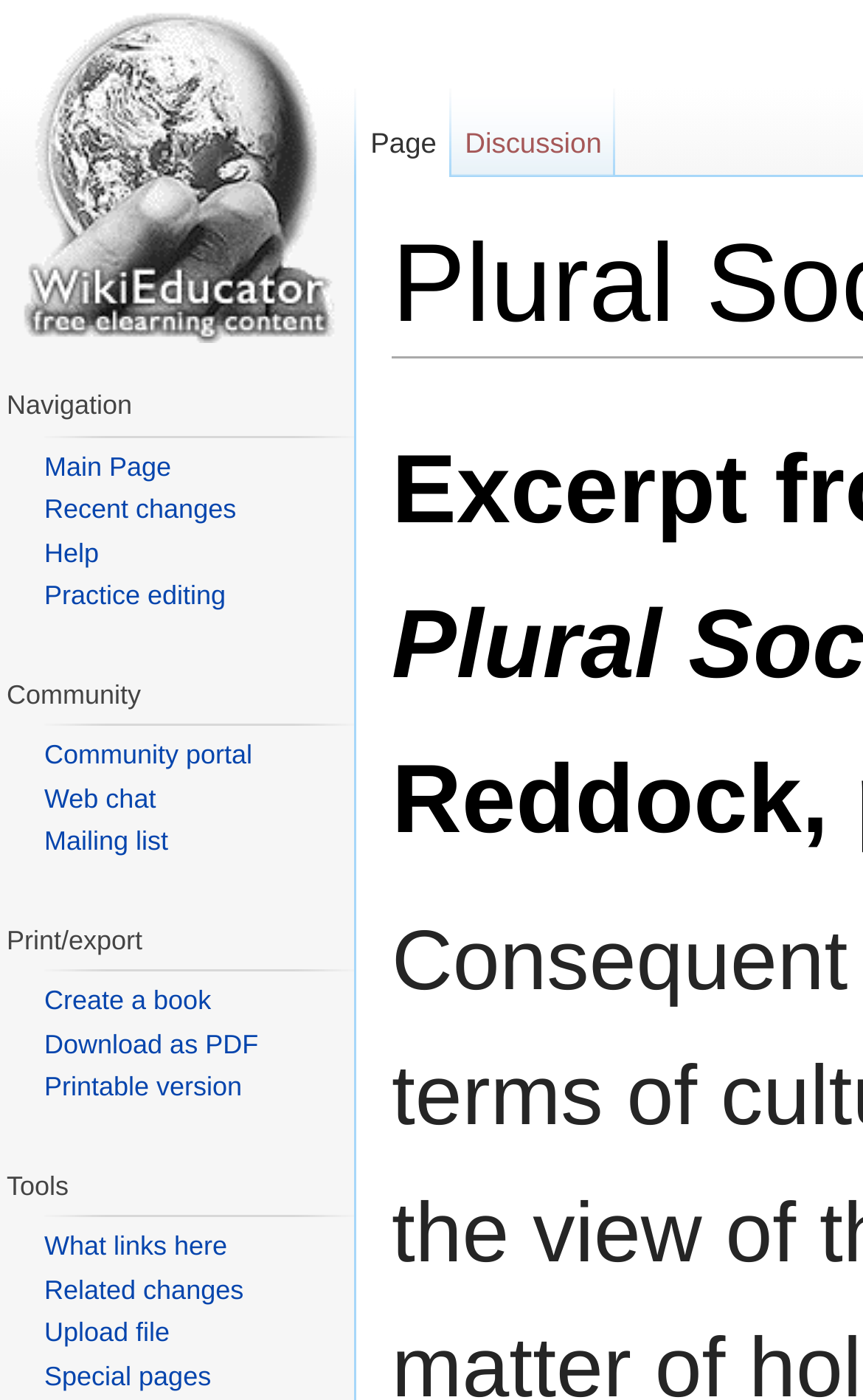Using the provided element description, identify the bounding box coordinates as (top-left x, top-left y, bottom-right x, bottom-right y). Ensure all values are between 0 and 1. Description: Help

[0.051, 0.383, 0.115, 0.406]